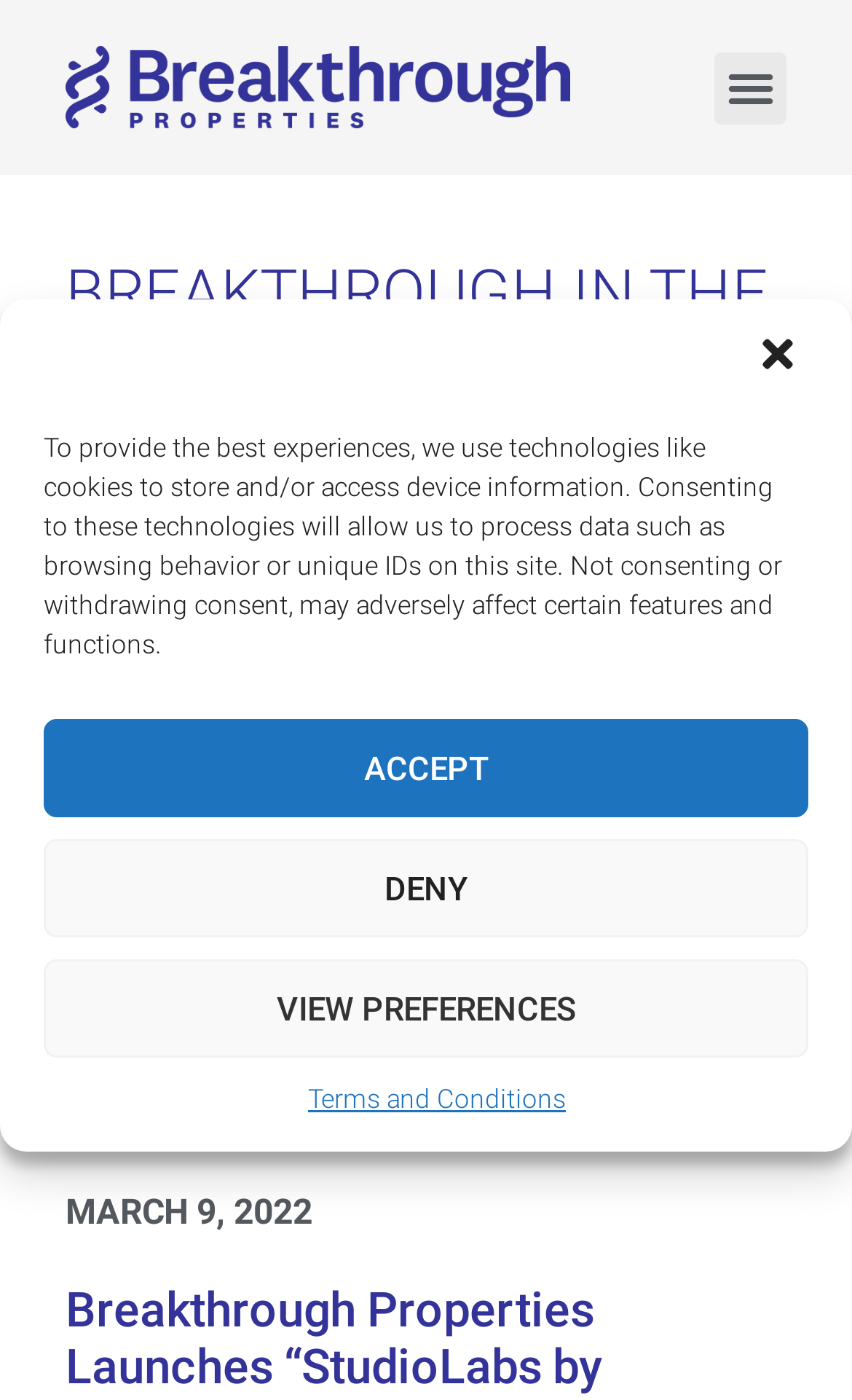What is the date of the news article?
Please give a detailed and elaborate answer to the question based on the image.

I found the date 'MARCH 9, 2022' at the bottom of the webpage, which is likely to be the date of the news article.